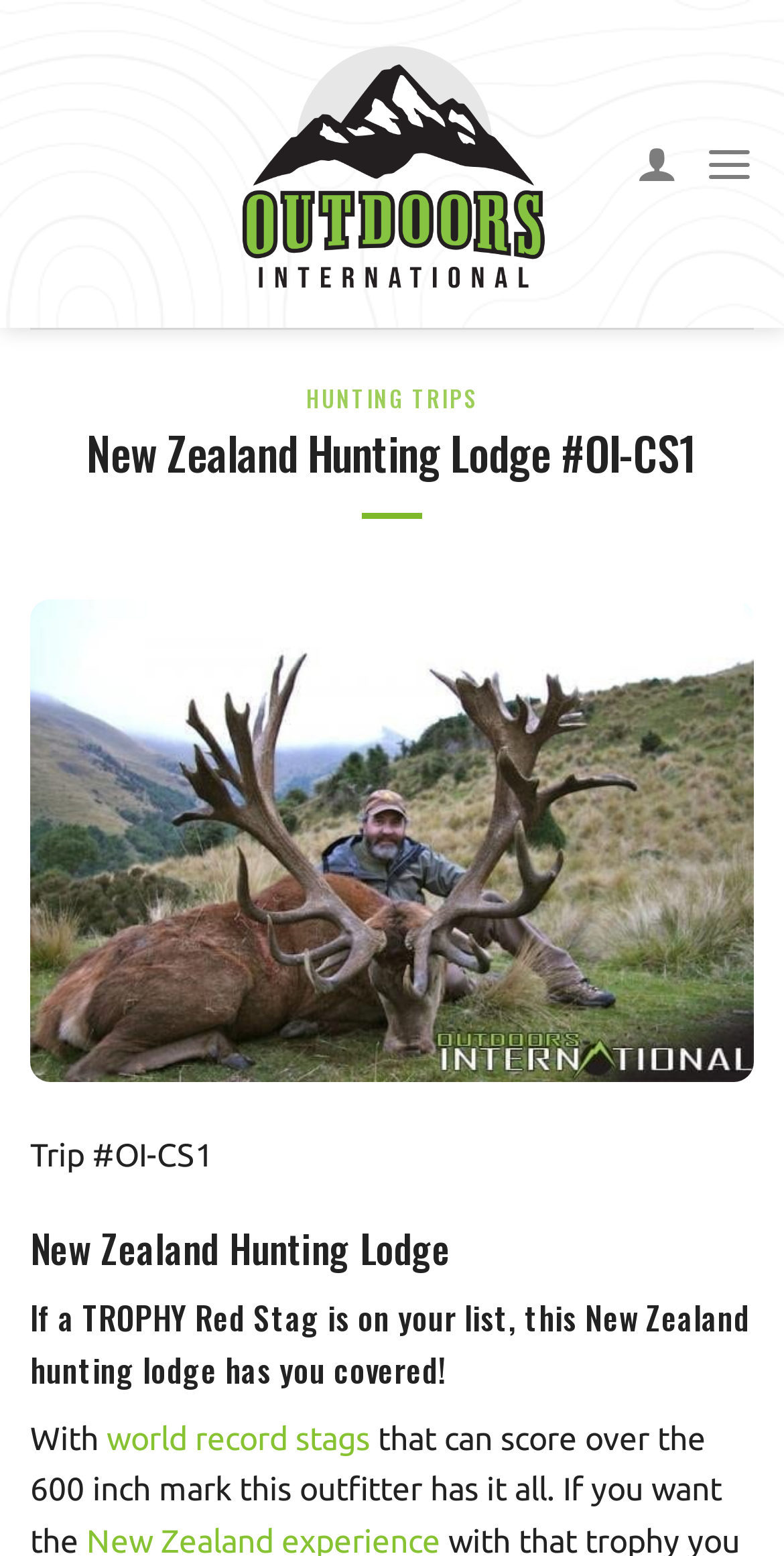Using the element description Hunting Trips, predict the bounding box coordinates for the UI element. Provide the coordinates in (top-left x, top-left y, bottom-right x, bottom-right y) format with values ranging from 0 to 1.

[0.391, 0.246, 0.609, 0.266]